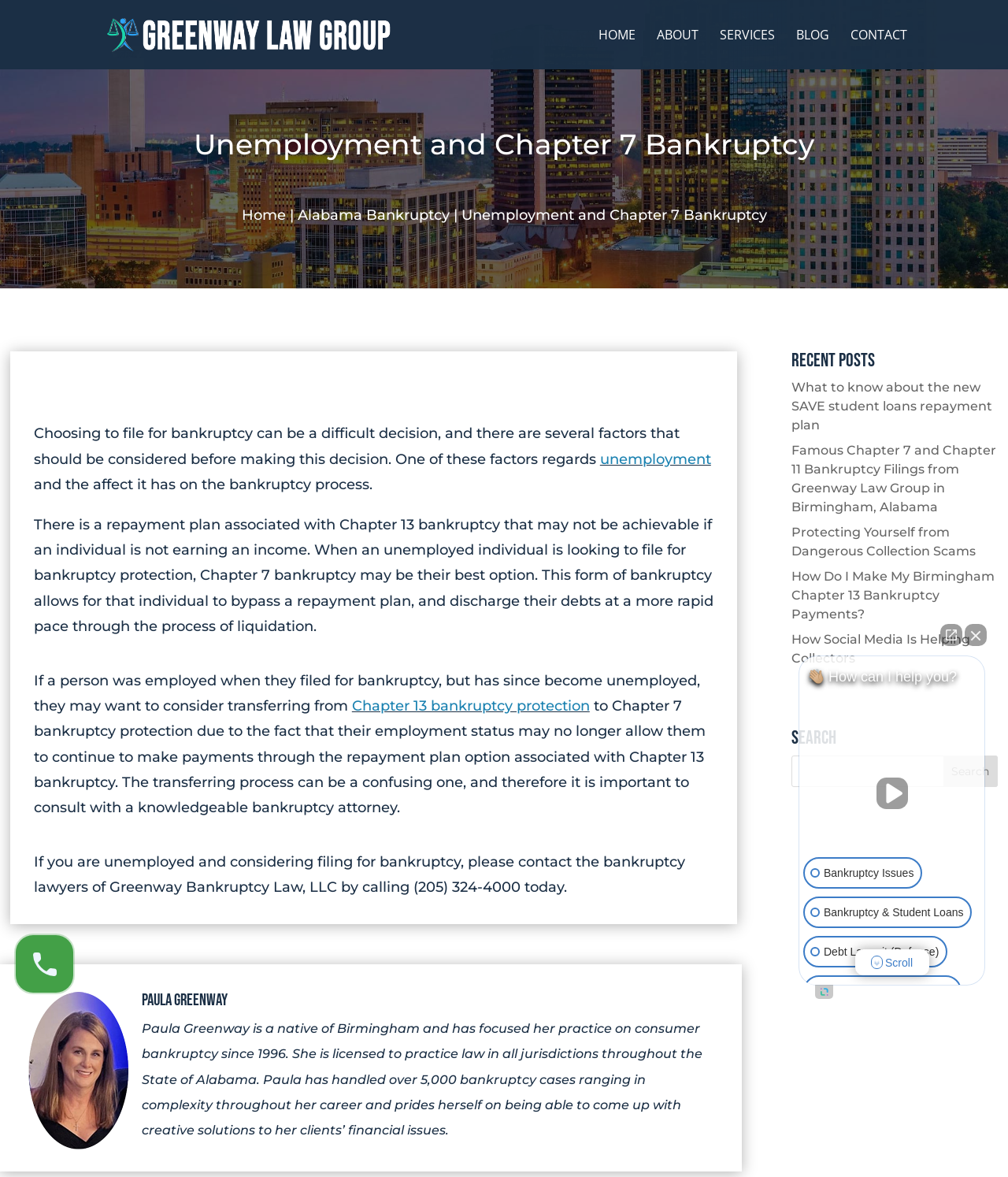Please identify the bounding box coordinates of the area that needs to be clicked to follow this instruction: "Read the 'Unemployment and Chapter 7 Bankruptcy' article".

[0.1, 0.11, 0.9, 0.141]